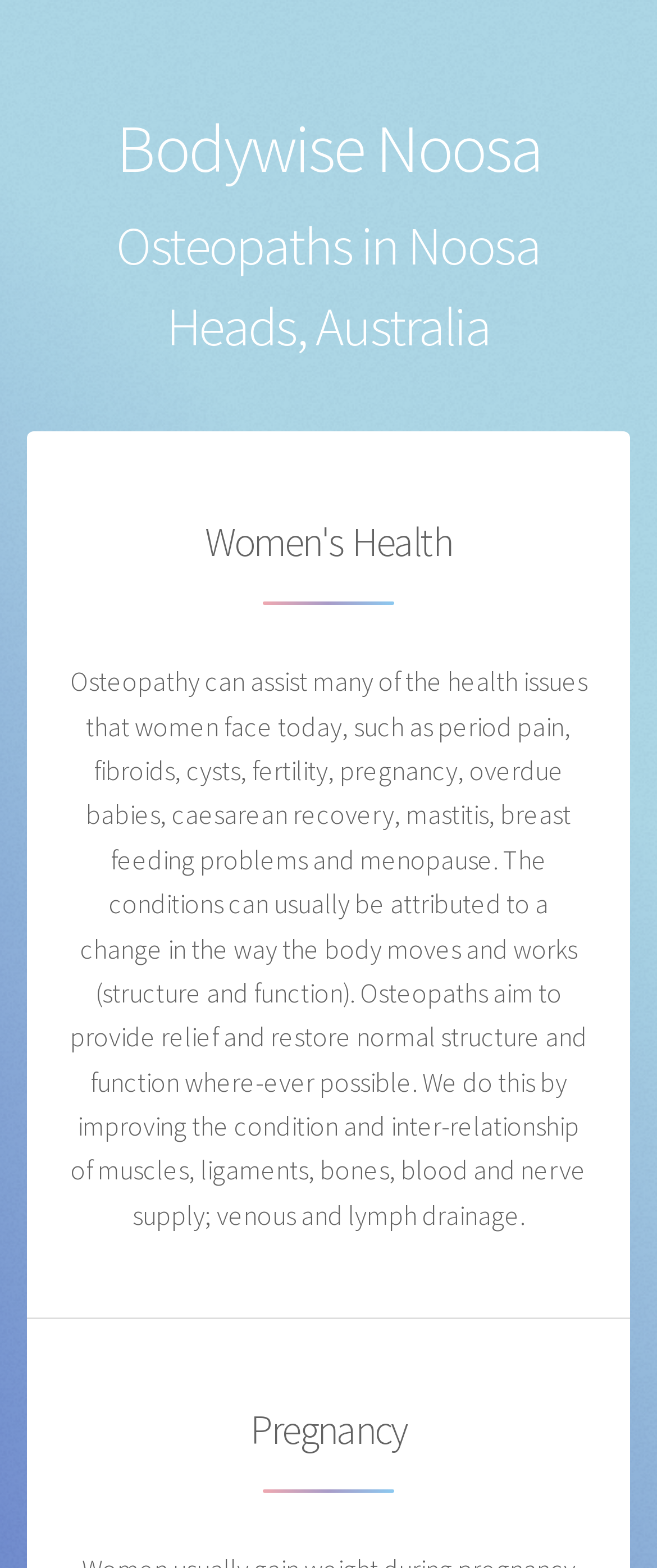From the image, can you give a detailed response to the question below:
What is the goal of osteopaths?

According to the webpage, osteopaths aim to provide relief and restore normal structure and function where-ever possible by improving the condition and inter-relationship of muscles, ligaments, bones, blood and nerve supply; venous and lymph drainage.